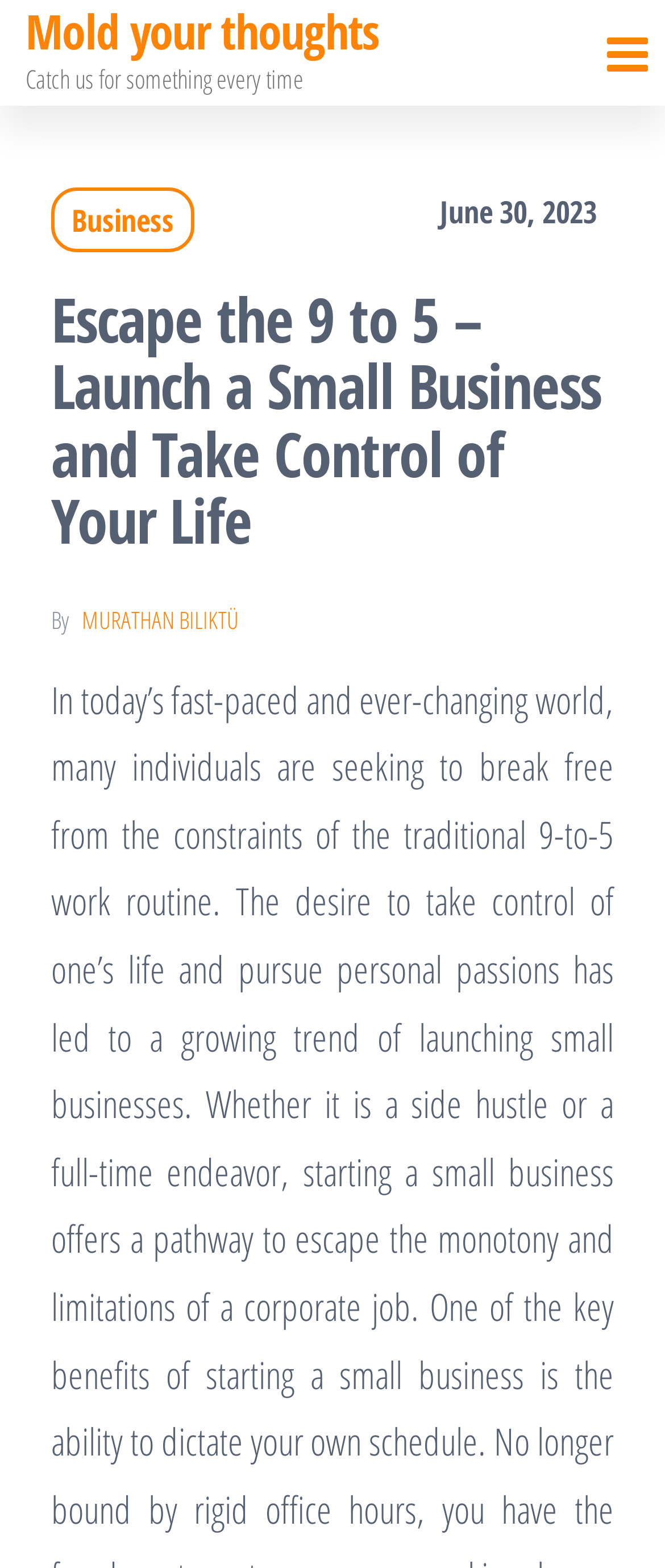Refer to the element description Business and identify the corresponding bounding box in the screenshot. Format the coordinates as (top-left x, top-left y, bottom-right x, bottom-right y) with values in the range of 0 to 1.

[0.077, 0.12, 0.292, 0.161]